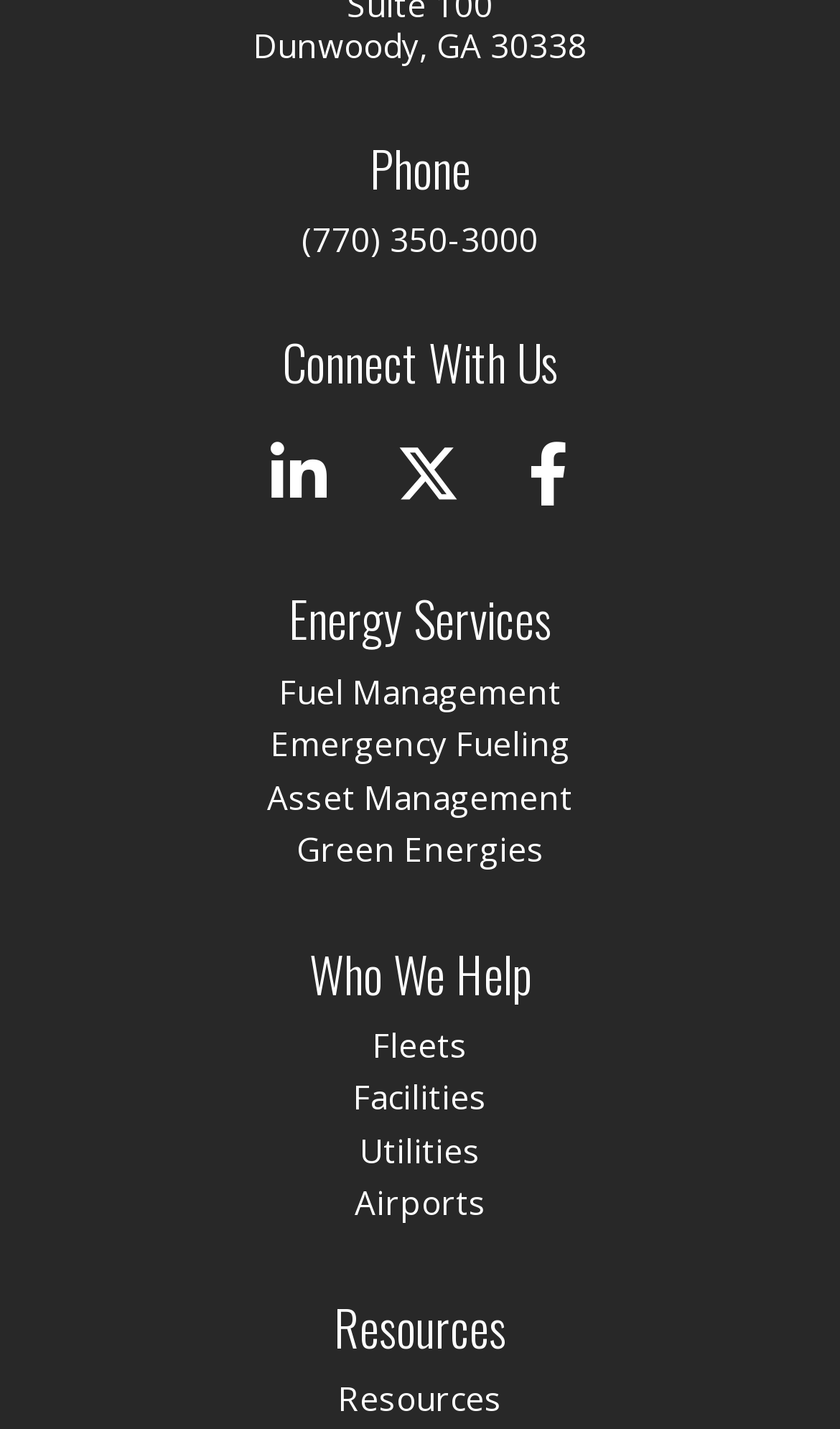What is the last resource link?
Provide a concise answer using a single word or phrase based on the image.

Resources